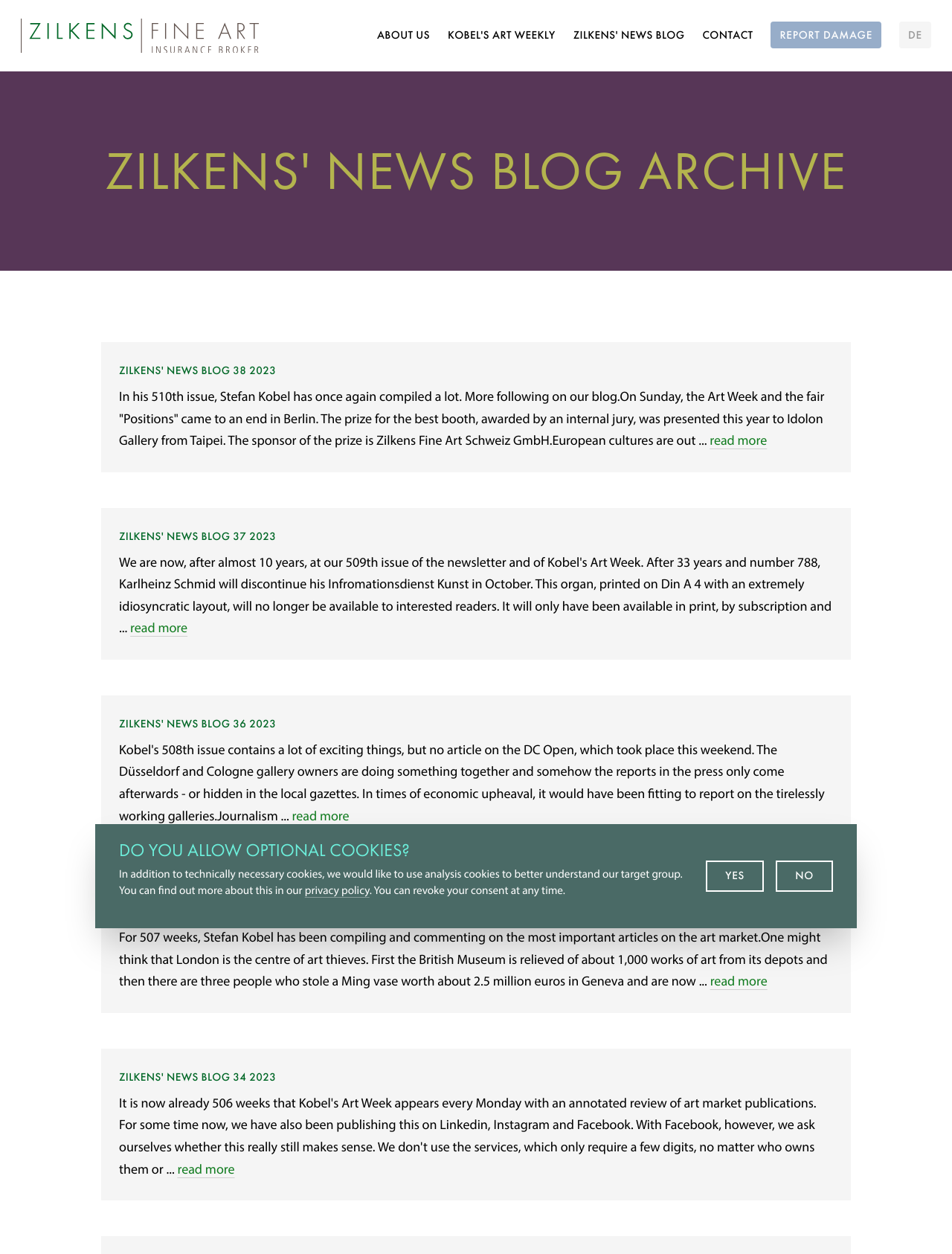Please study the image and answer the question comprehensively:
What is the name of the blog archive?

I determined the answer by looking at the heading element with the text 'ZILKENS' NEWS BLOG ARCHIVE' which is a prominent element on the webpage, indicating the title of the blog archive.